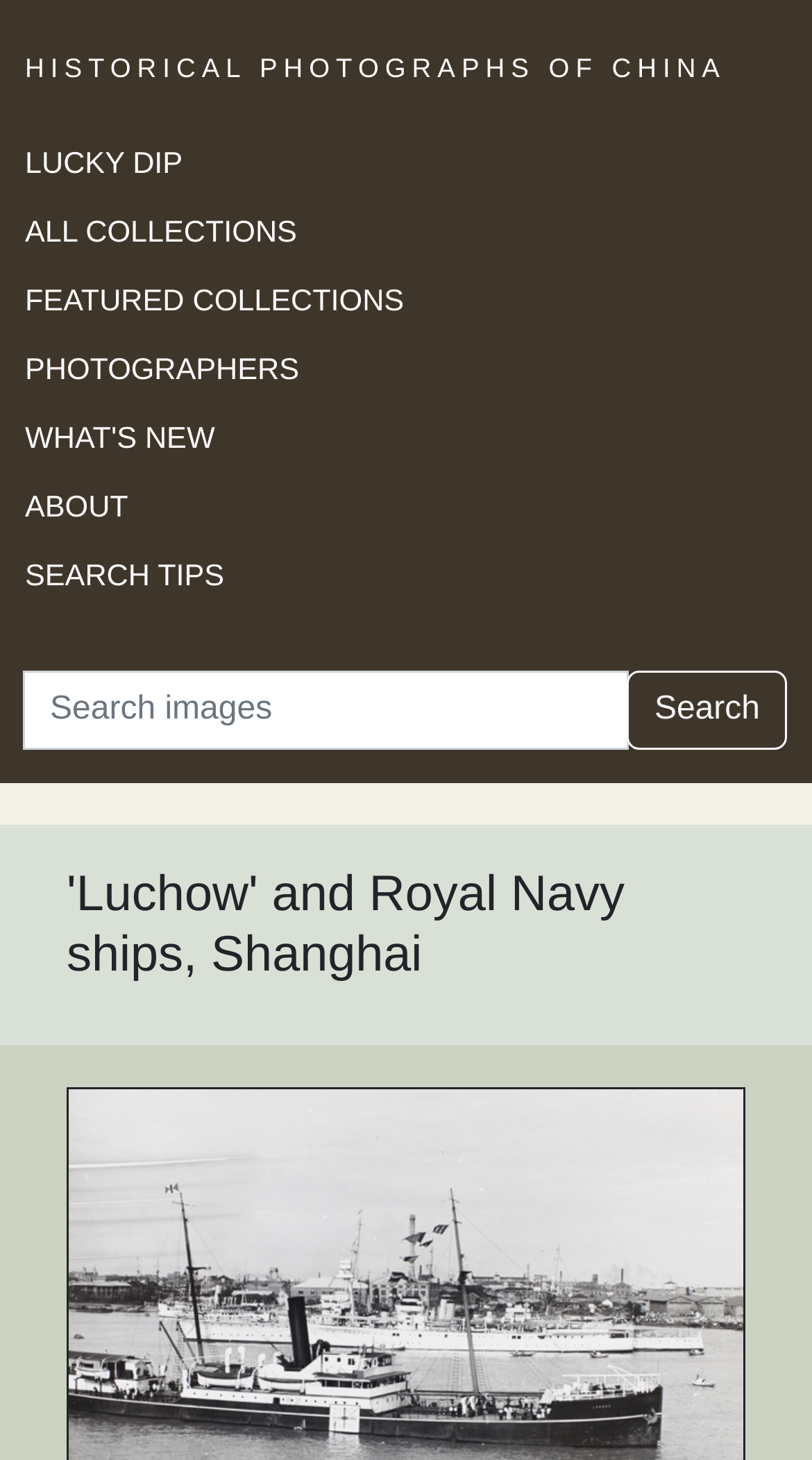Please provide the bounding box coordinates for the element that needs to be clicked to perform the following instruction: "view all collections". The coordinates should be given as four float numbers between 0 and 1, i.e., [left, top, right, bottom].

[0.031, 0.148, 0.366, 0.171]